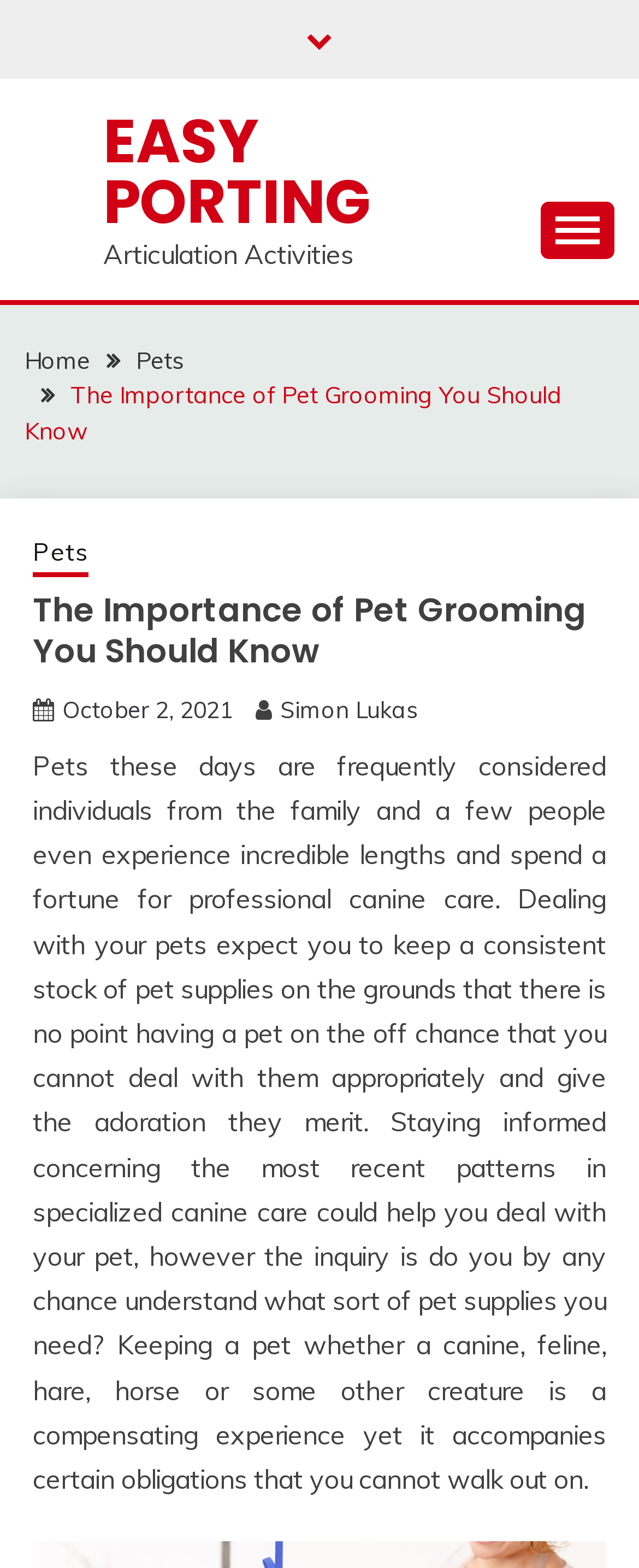Identify the bounding box coordinates for the element you need to click to achieve the following task: "Click the 'October 2, 2021' link". Provide the bounding box coordinates as four float numbers between 0 and 1, in the form [left, top, right, bottom].

[0.097, 0.443, 0.364, 0.462]